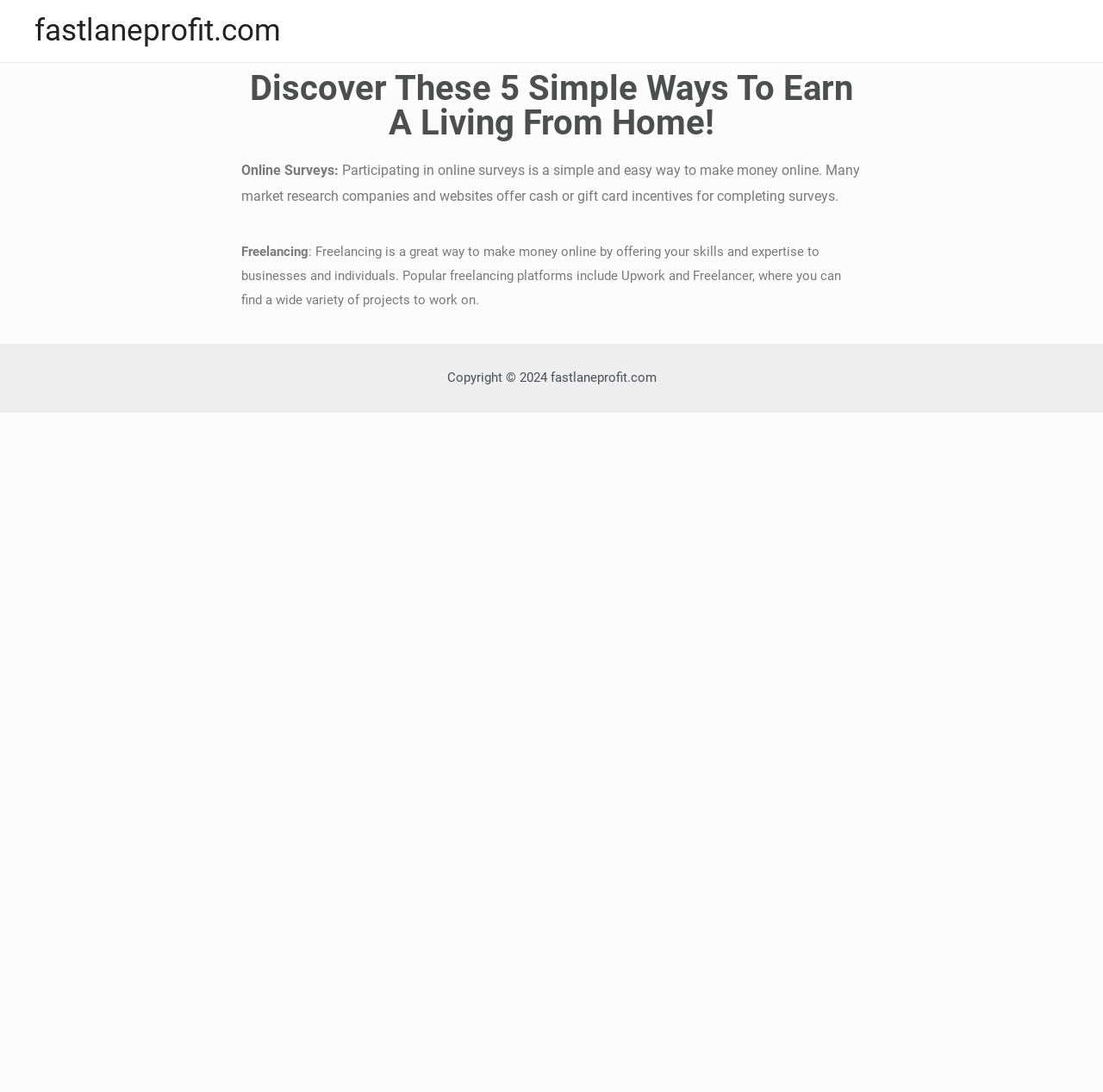Analyze the image and deliver a detailed answer to the question: What is freelancing?

The webpage explains that freelancing is a way to make money online by offering one's skills and expertise to businesses and individuals. This is indicated by the StaticText element ': Freelancing is a great way to make money online by offering your skills and expertise to businesses and individuals.' with bounding box coordinates [0.219, 0.223, 0.762, 0.281].